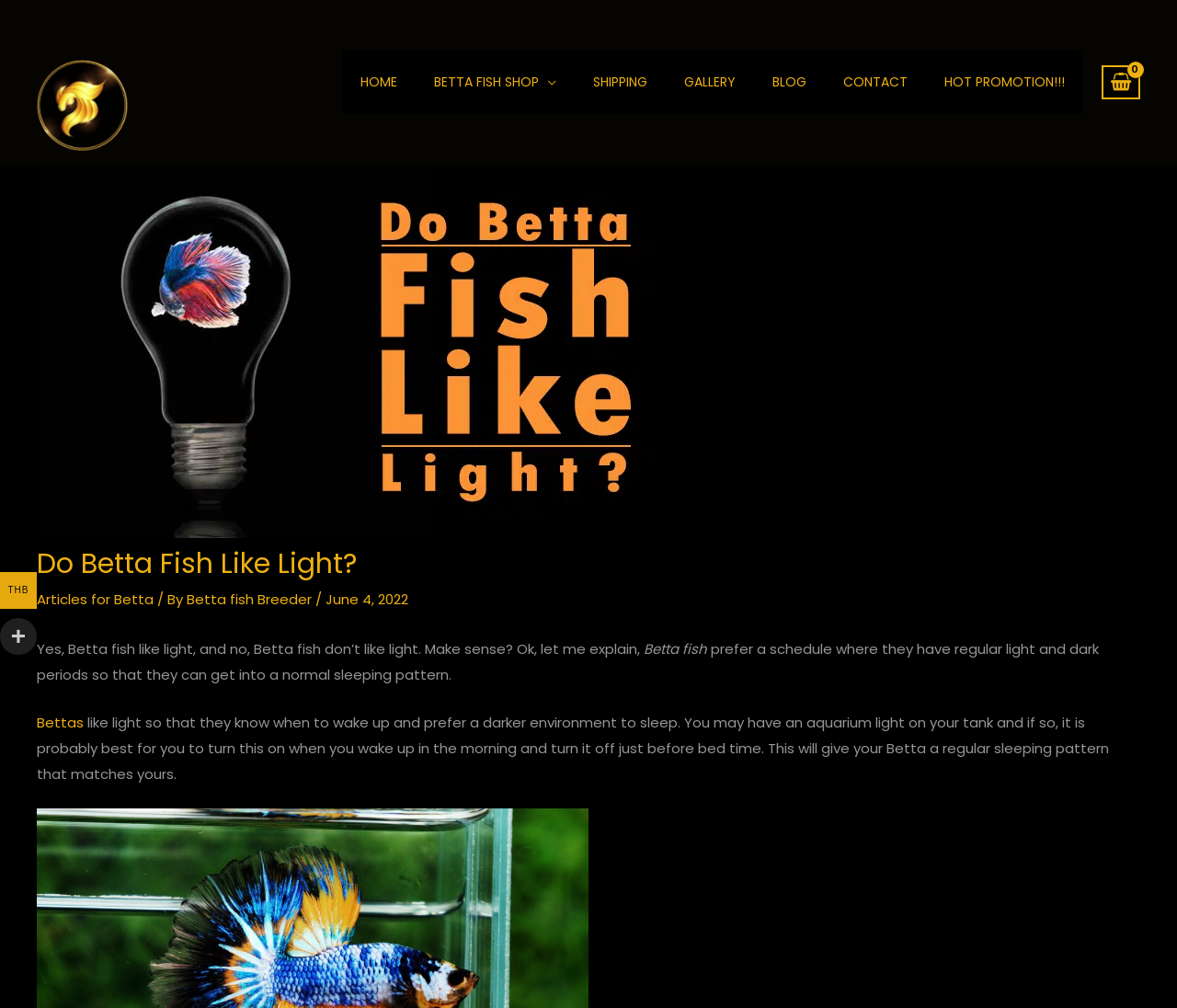Identify and provide the bounding box coordinates of the UI element described: "aria-label="View Shopping Cart, empty"". The coordinates should be formatted as [left, top, right, bottom], with each number being a float between 0 and 1.

[0.936, 0.064, 0.969, 0.099]